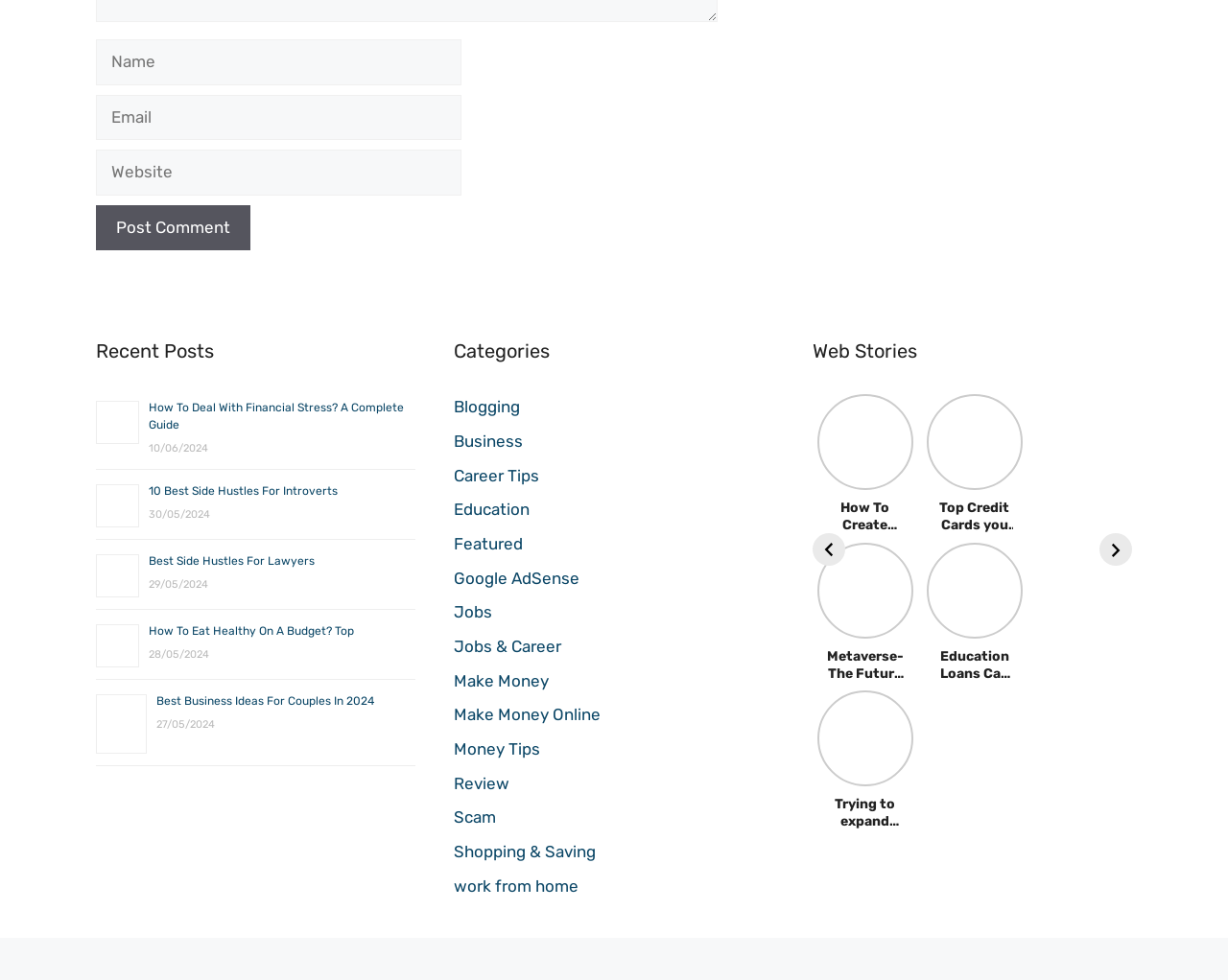Provide the bounding box coordinates of the area you need to click to execute the following instruction: "View the 'Web Stories'".

[0.661, 0.344, 0.922, 0.373]